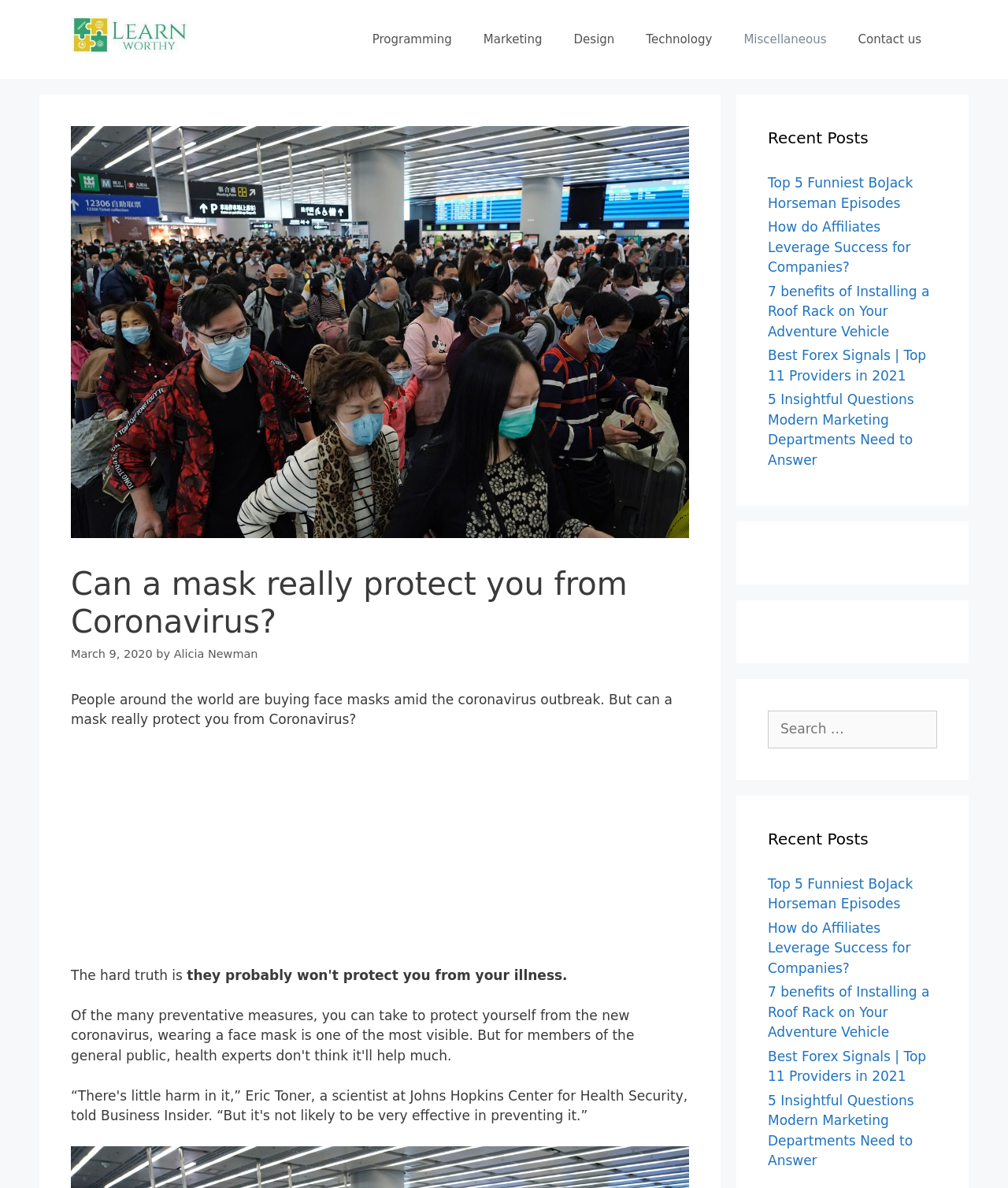Could you identify the text that serves as the heading for this webpage?

Can a mask really protect you from Coronavirus?